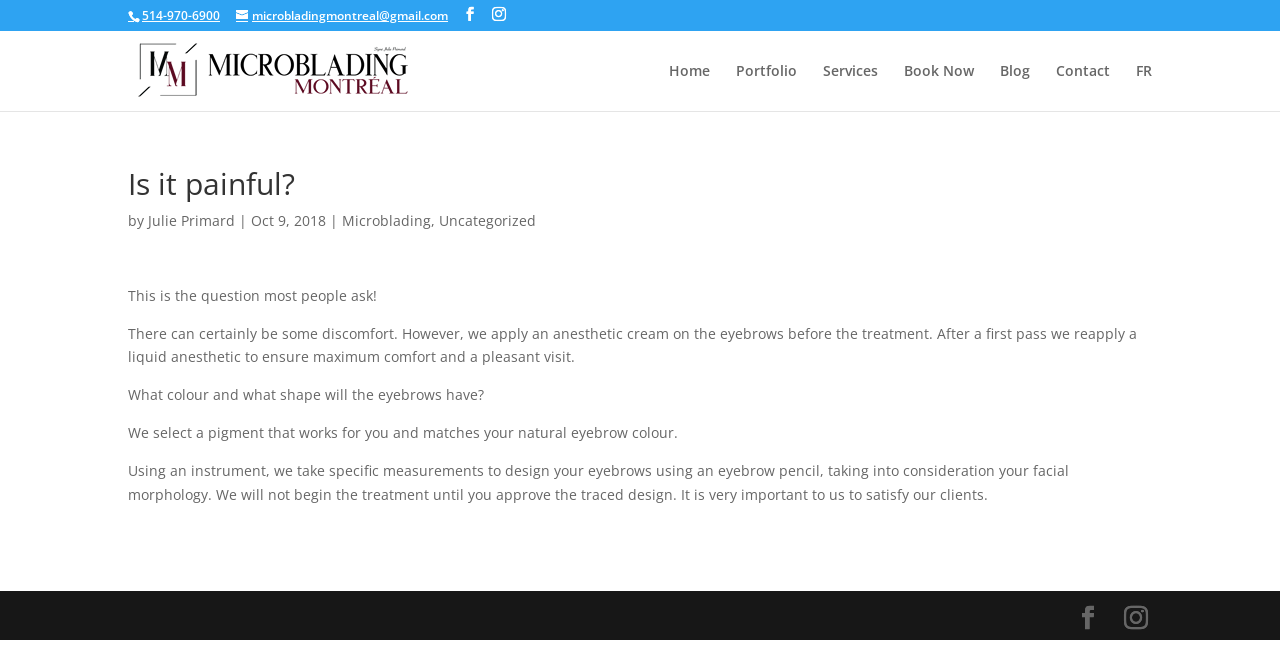Please specify the bounding box coordinates of the region to click in order to perform the following instruction: "View Instagram profile".

[0.384, 0.011, 0.395, 0.034]